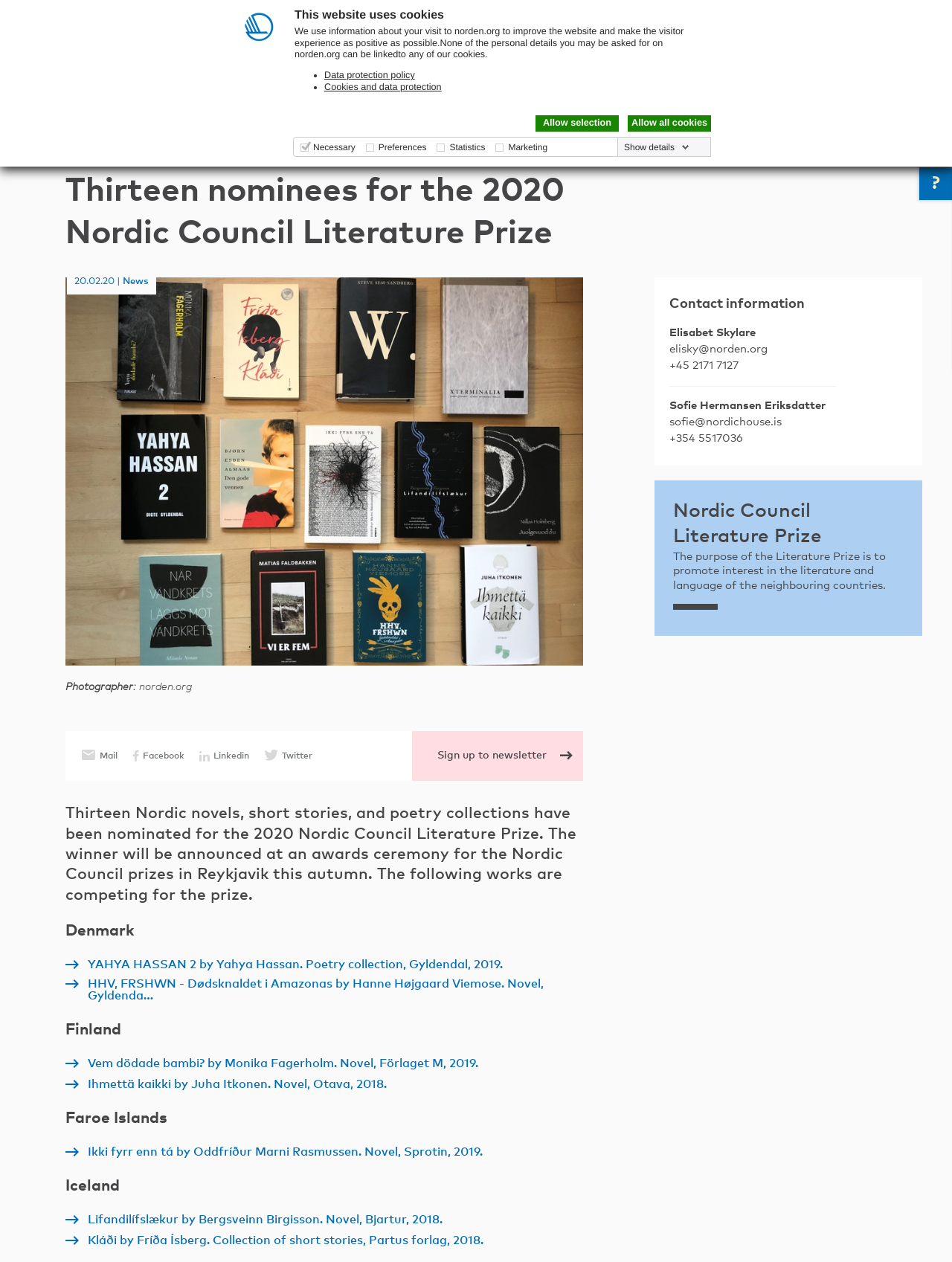Determine the bounding box for the UI element as described: "Terms of Use". The coordinates should be represented as four float numbers between 0 and 1, formatted as [left, top, right, bottom].

None